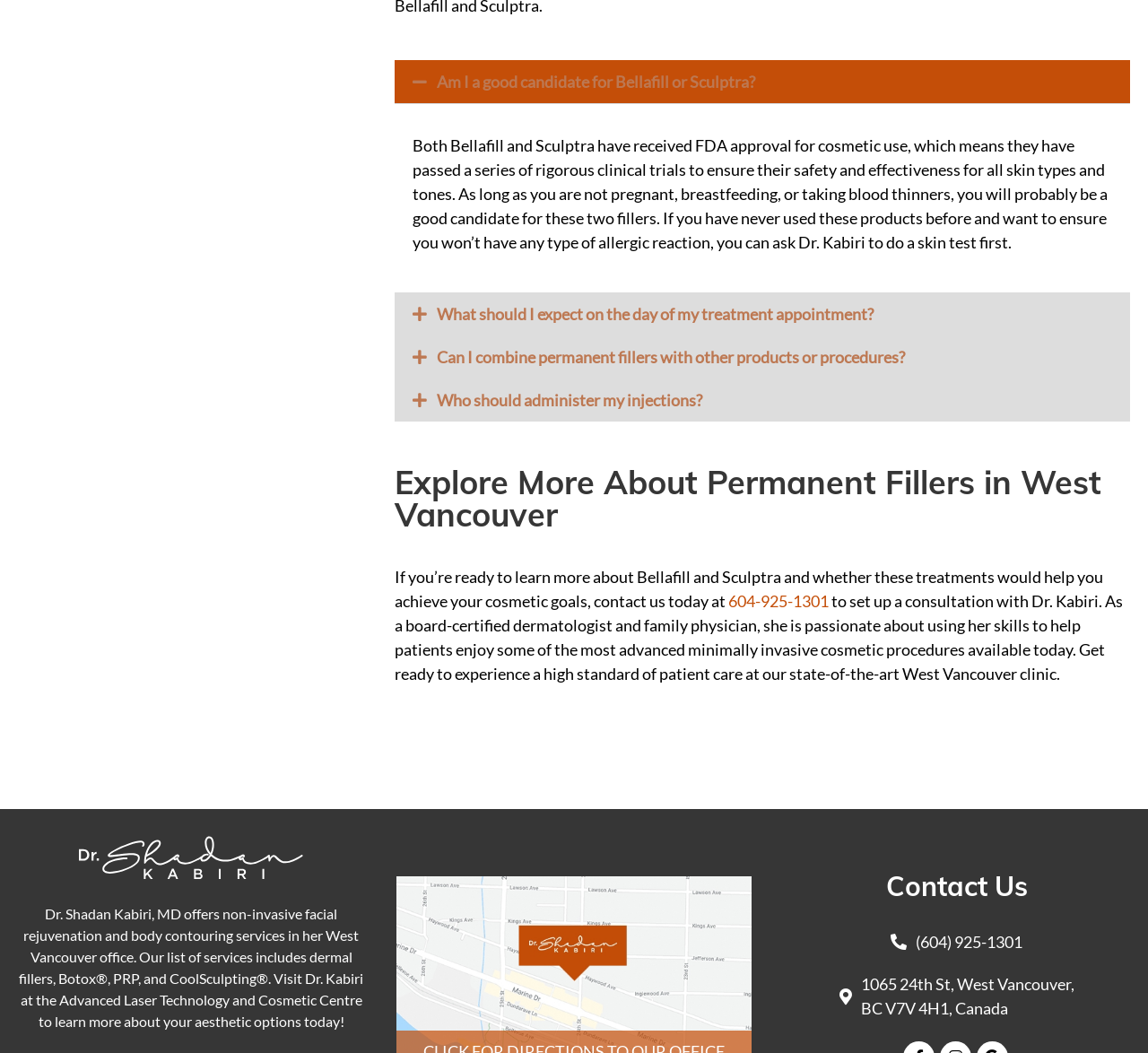Please find the bounding box coordinates of the element that you should click to achieve the following instruction: "Click the 'Can I combine permanent fillers with other products or procedures?' button". The coordinates should be presented as four float numbers between 0 and 1: [left, top, right, bottom].

[0.344, 0.319, 0.984, 0.359]